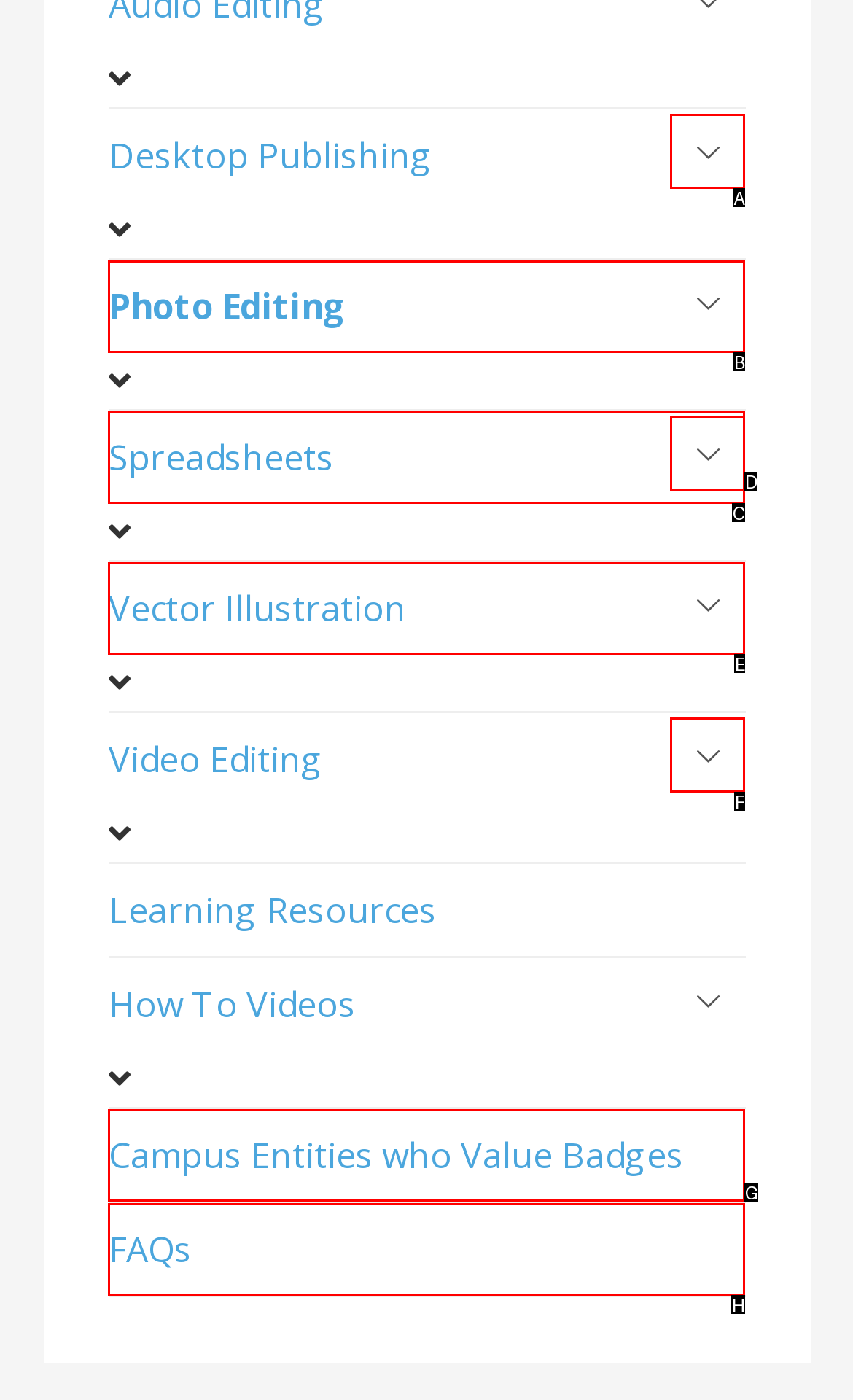Choose the option that best matches the element: parent_node: Video Editing
Respond with the letter of the correct option.

F